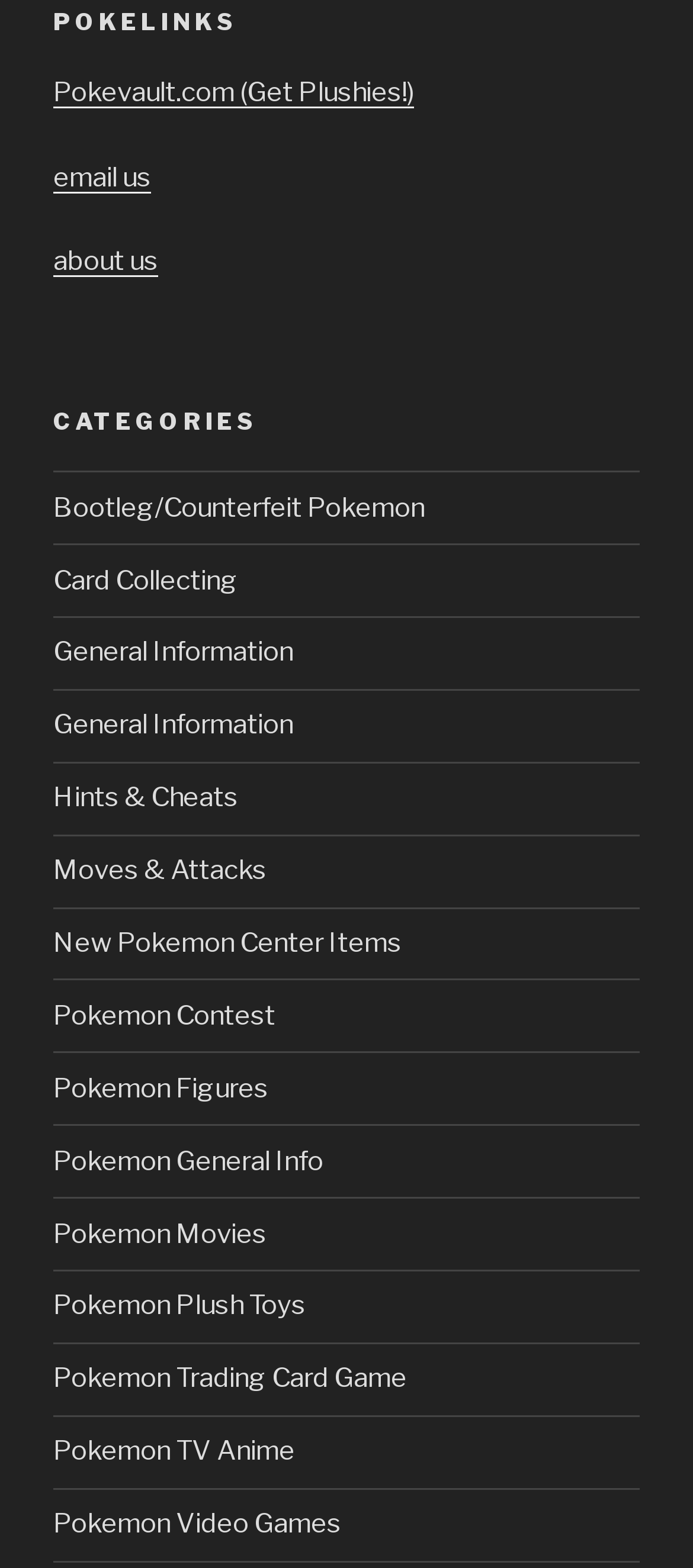Are there any links to external websites?
Using the image, elaborate on the answer with as much detail as possible.

I found a link 'Pokevault.com (Get Plushies!)' which seems to be an external website, as it has a different domain name than the current webpage.